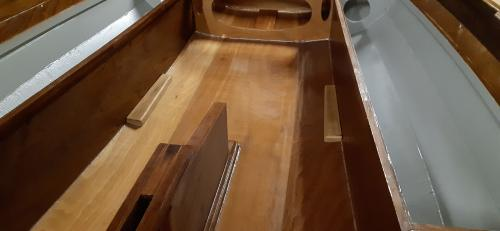Present an elaborate depiction of the scene captured in the image.

The image depicts the interior of a small wooden dinghy, showcasing a well-crafted and polished wooden deck. It highlights the design of the footrests, which are positioned strategically along the sides of the boat. The wooden surfaces exhibit a smooth finish, reflecting a commitment to craftsmanship. The minimalist setup indicates a focus on functionality and stability, essential for rowers. Features such as the bulkheads and seating area are visible, emphasizing the efficient use of space within the dinghy. This design is likely aimed at providing comfort and security for those using the vessel, highlighting thoughtful considerations for safety while rowing.